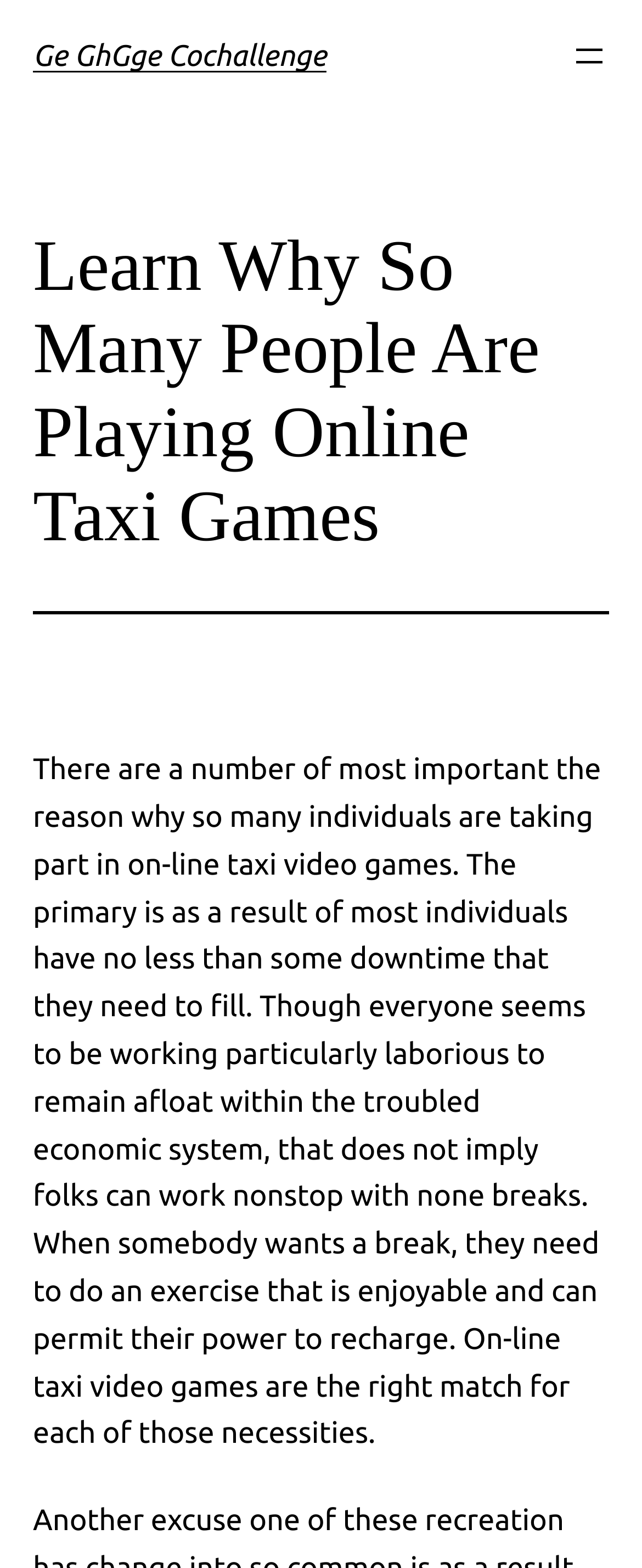Given the element description Ge GhGge Cochallenge, identify the bounding box coordinates for the UI element on the webpage screenshot. The format should be (top-left x, top-left y, bottom-right x, bottom-right y), with values between 0 and 1.

[0.051, 0.025, 0.508, 0.046]